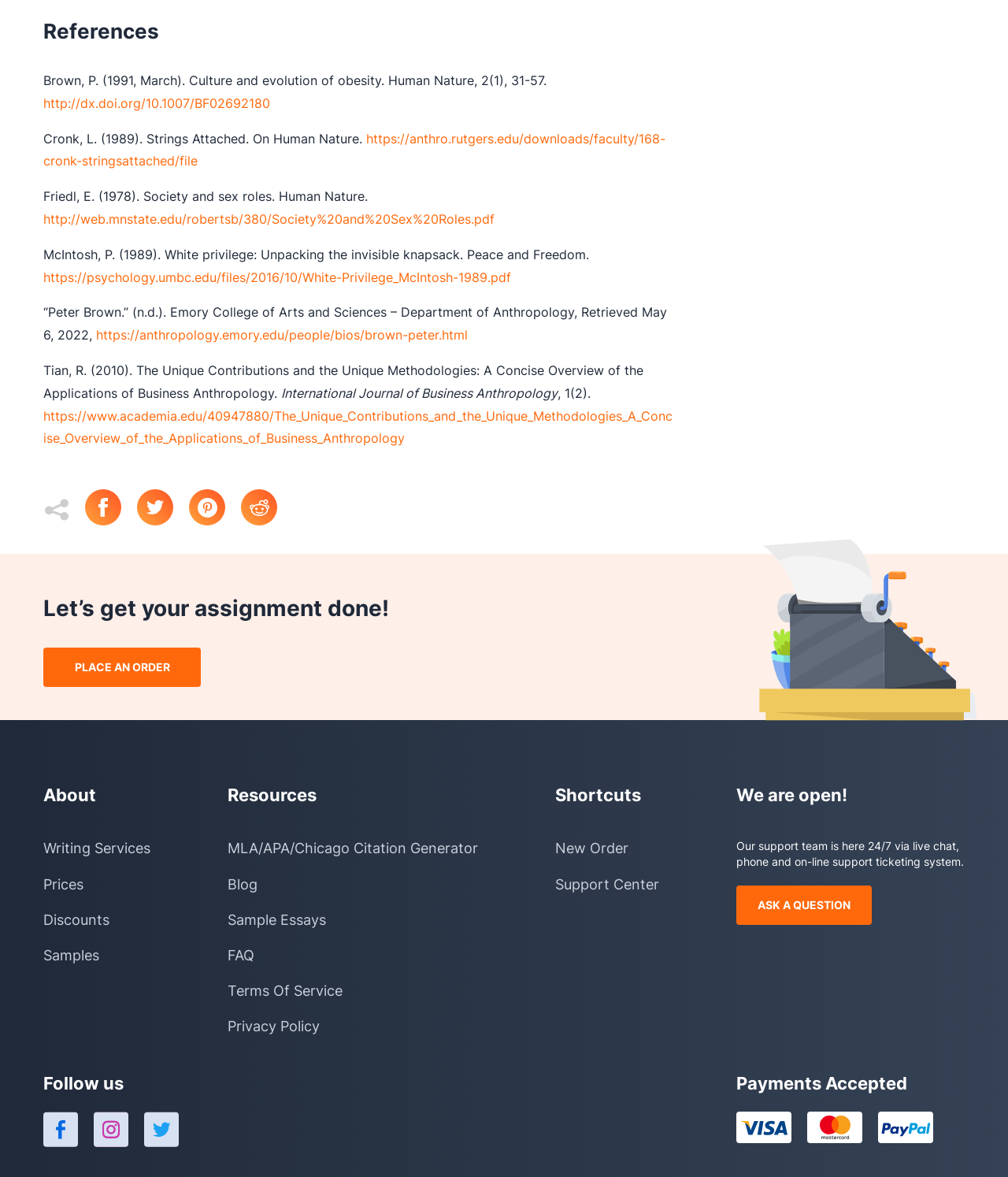Identify the bounding box coordinates for the element that needs to be clicked to fulfill this instruction: "Ask a question". Provide the coordinates in the format of four float numbers between 0 and 1: [left, top, right, bottom].

[0.73, 0.752, 0.865, 0.785]